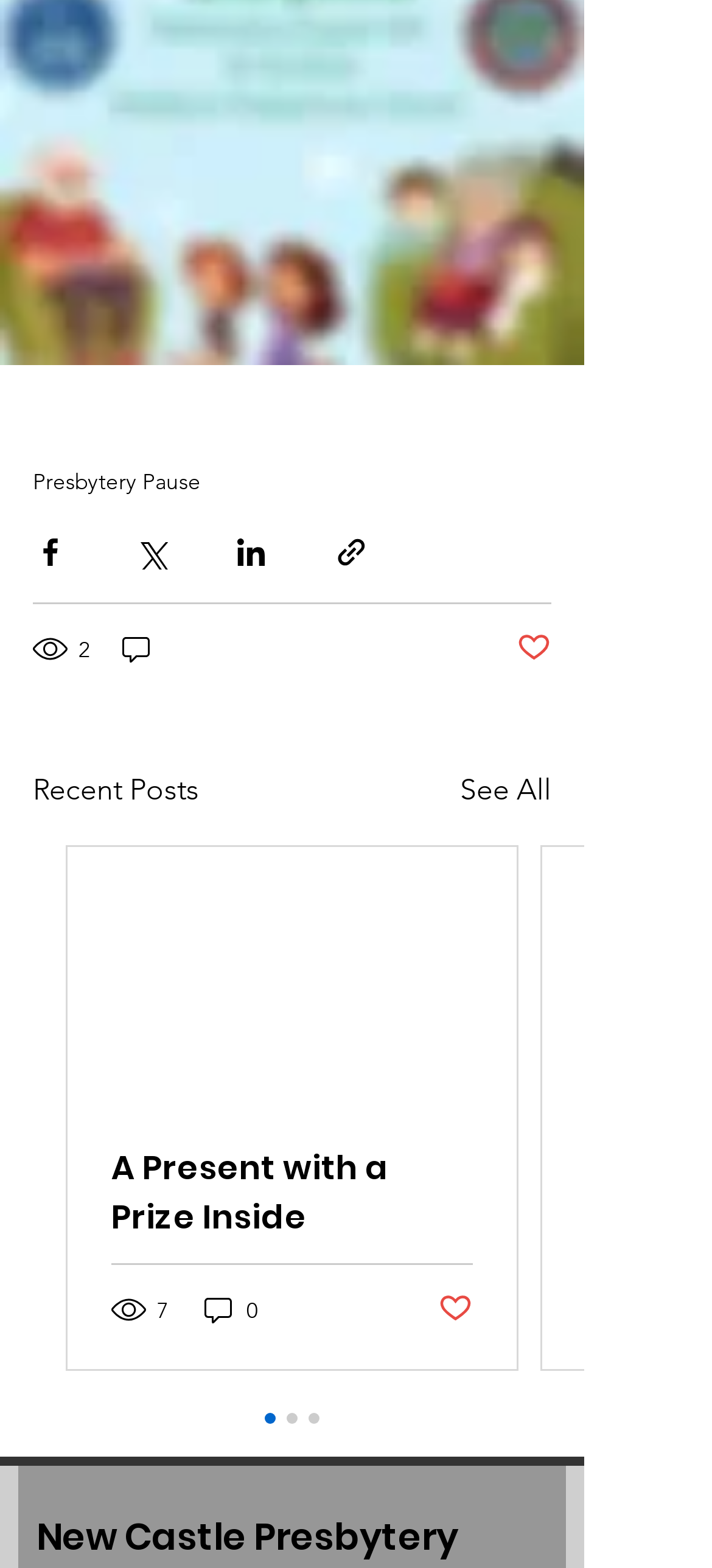Please mark the bounding box coordinates of the area that should be clicked to carry out the instruction: "View recent posts".

[0.046, 0.49, 0.279, 0.518]